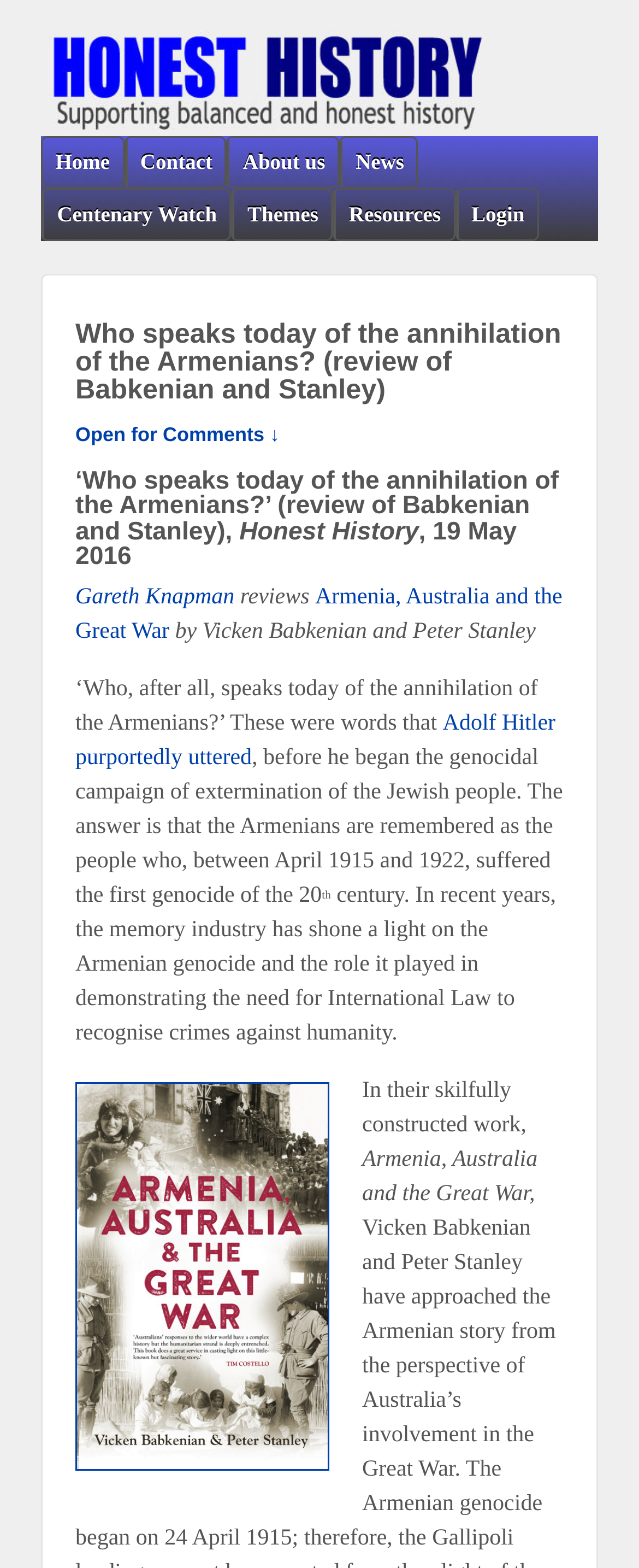What is the ISBN of the book being reviewed?
Please answer the question with a detailed and comprehensive explanation.

I found the ISBN of the book by examining the image element. The image element has a description '9781742233994', which is likely the ISBN of the book being reviewed.